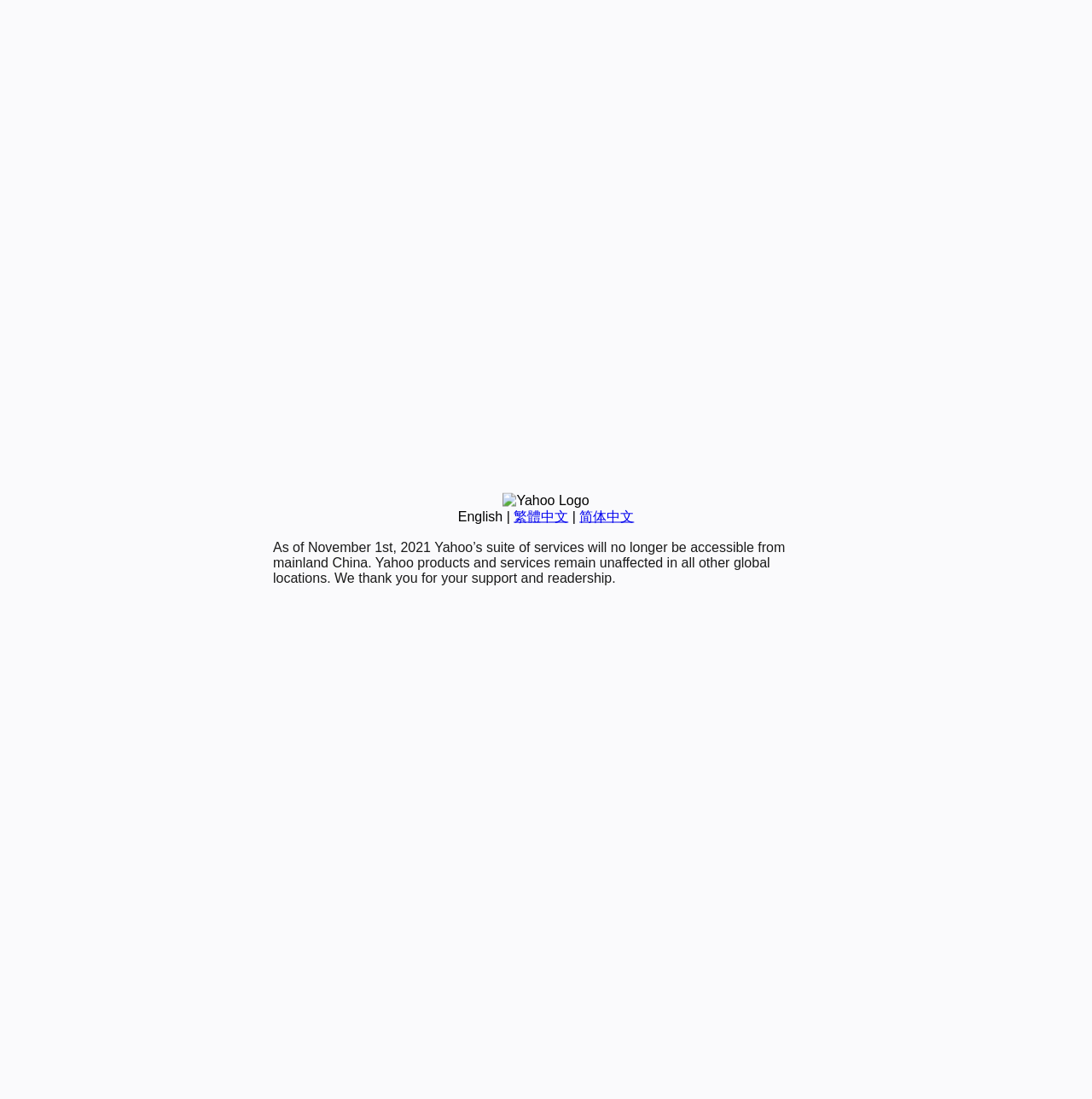Calculate the bounding box coordinates for the UI element based on the following description: "Save Jeju Island". Ensure the coordinates are four float numbers between 0 and 1, i.e., [left, top, right, bottom].

None